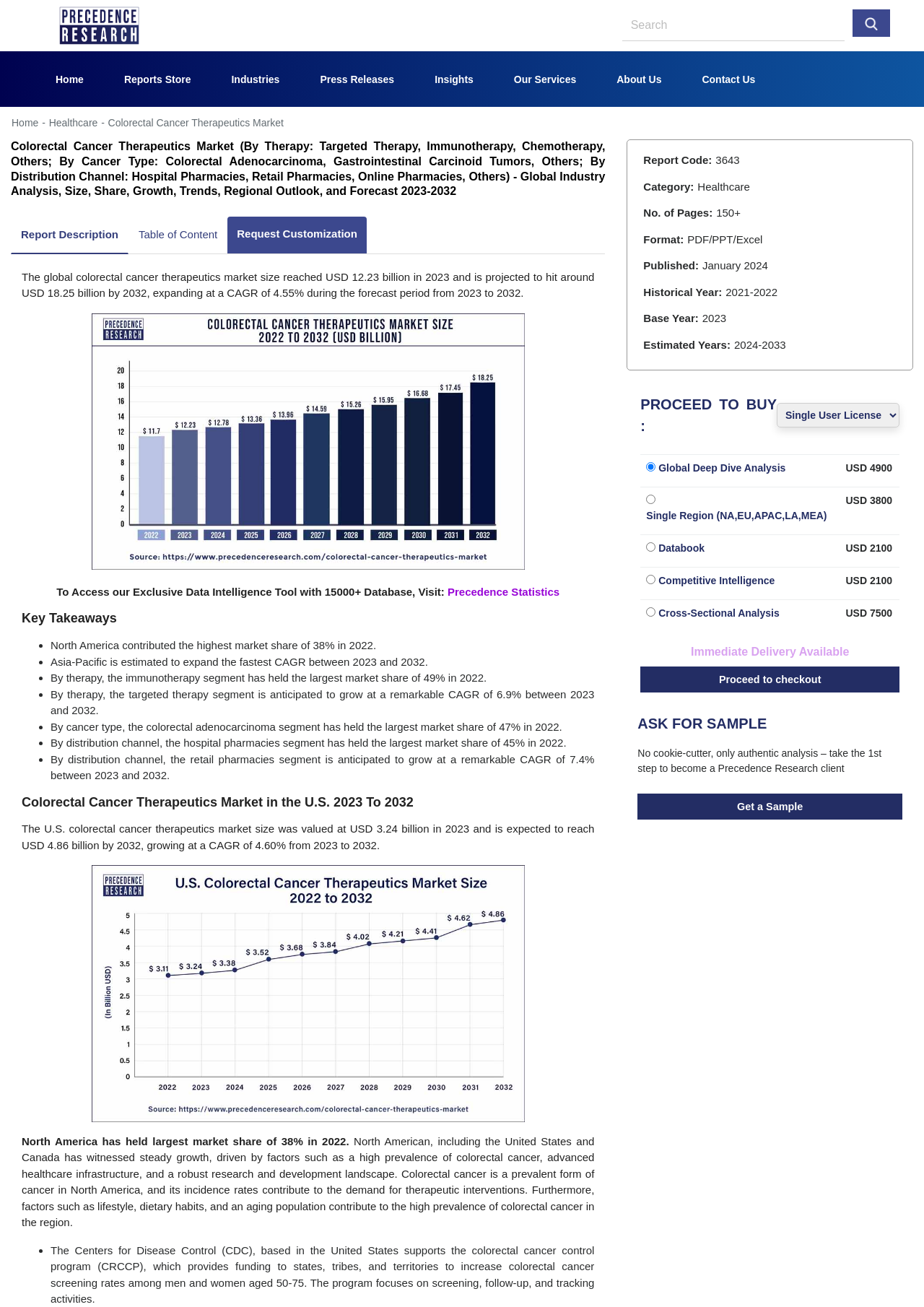Determine the bounding box coordinates of the clickable element to complete this instruction: "visit Precedence Research". Provide the coordinates in the format of four float numbers between 0 and 1, [left, top, right, bottom].

[0.064, 0.014, 0.151, 0.023]